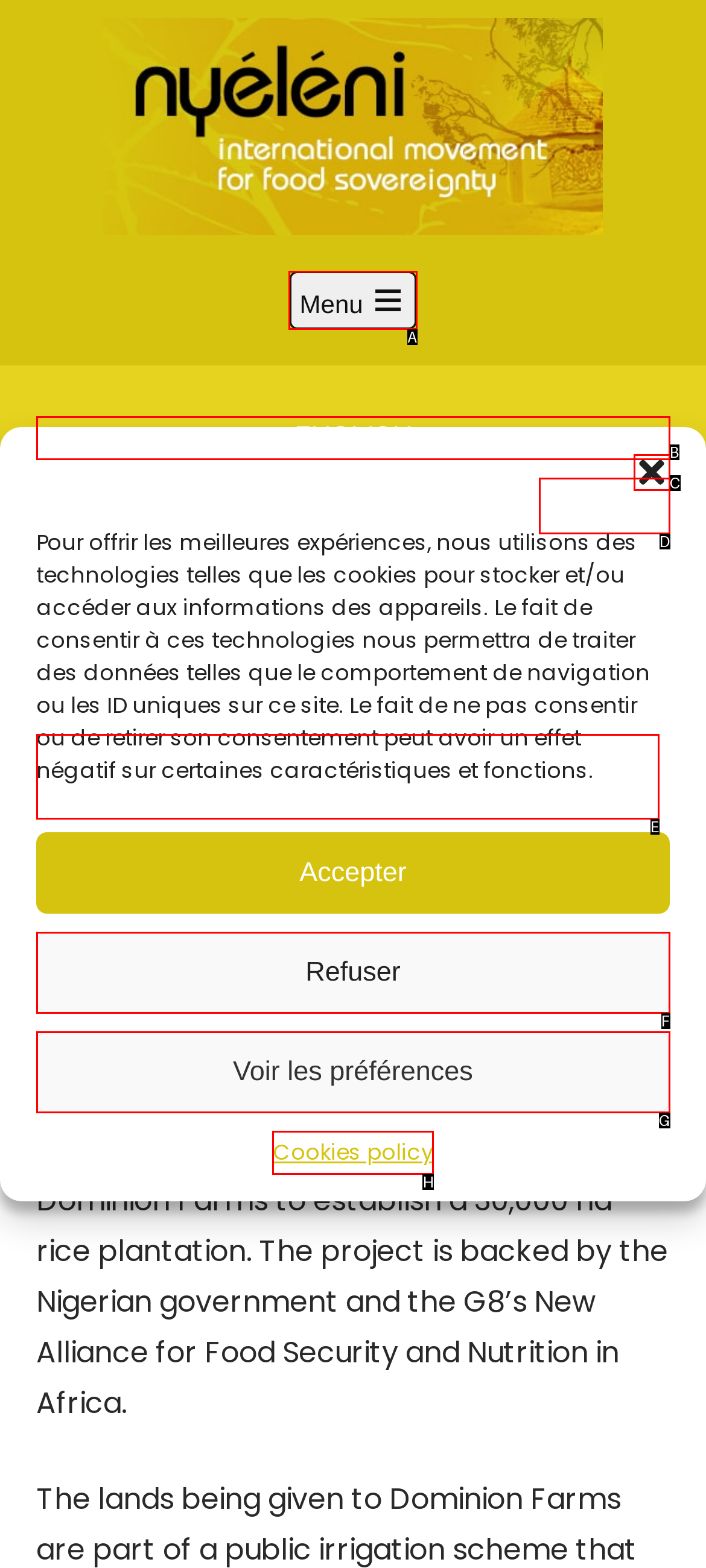Identify the HTML element to click to fulfill this task: Open main menu
Answer with the letter from the given choices.

A